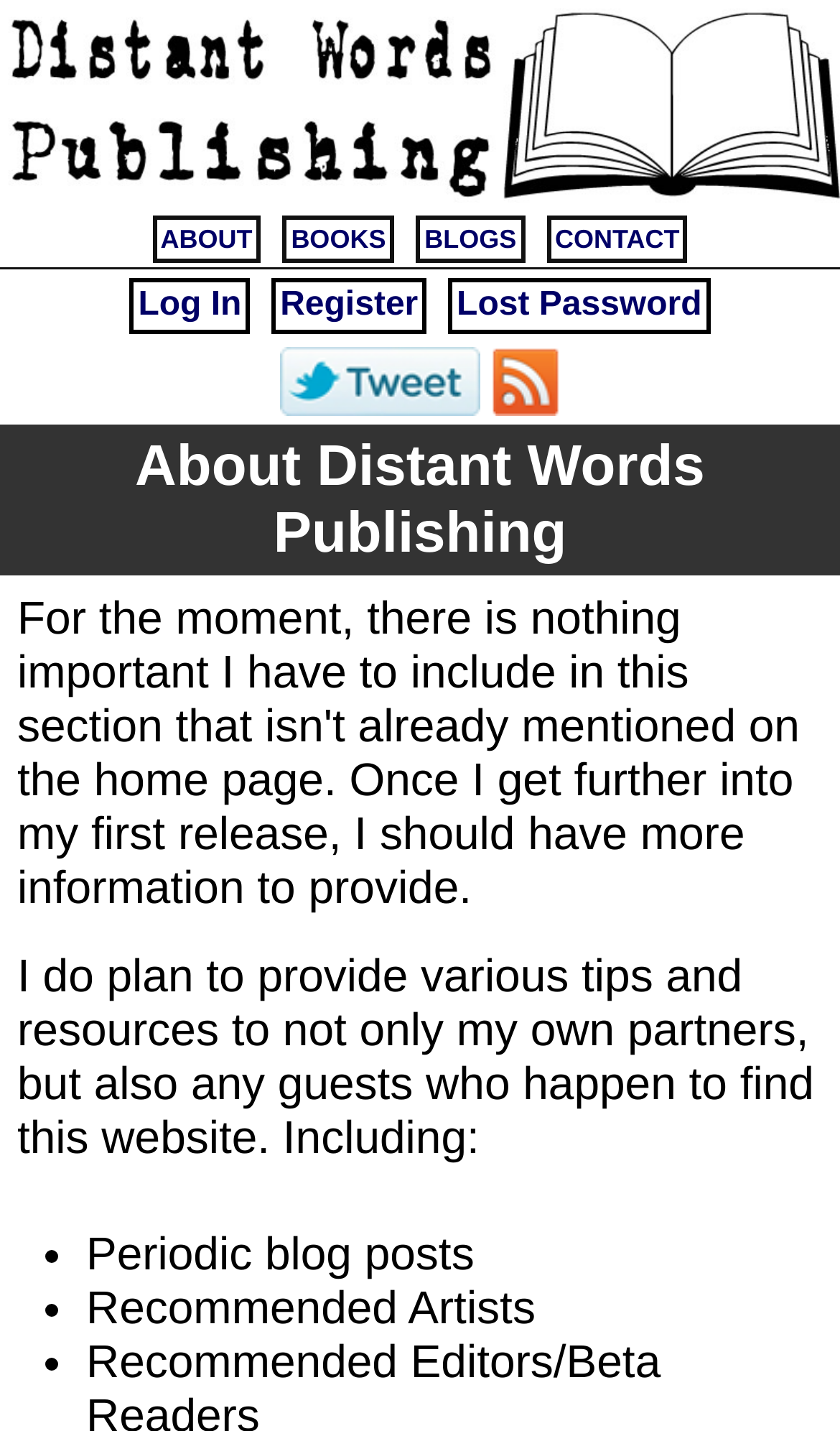Answer the question with a brief word or phrase:
What is the purpose of the website?

Provide resources and tips